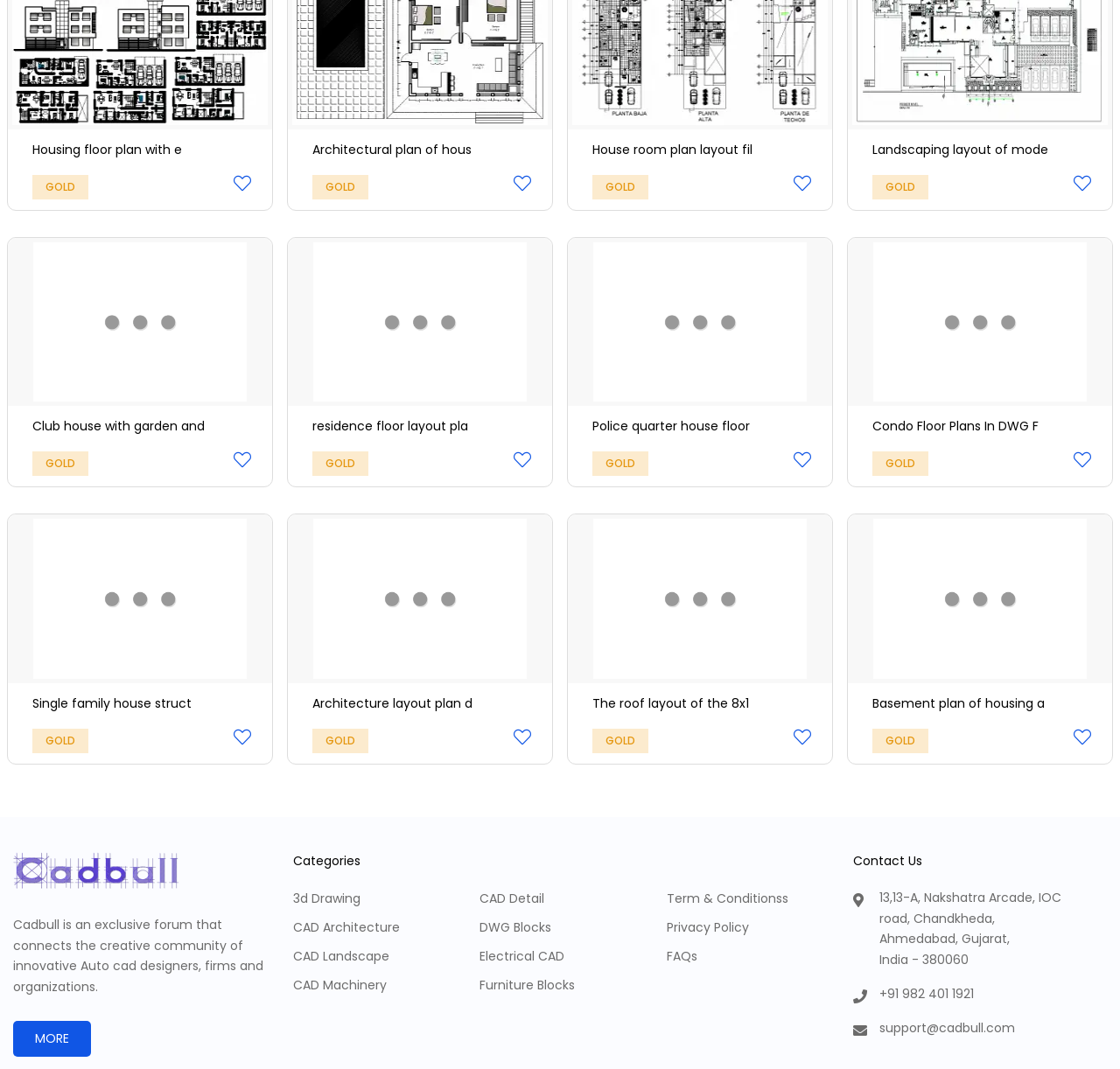Determine the bounding box coordinates in the format (top-left x, top-left y, bottom-right x, bottom-right y). Ensure all values are floating point numbers between 0 and 1. Identify the bounding box of the UI element described by: Gold

[0.029, 0.422, 0.079, 0.445]